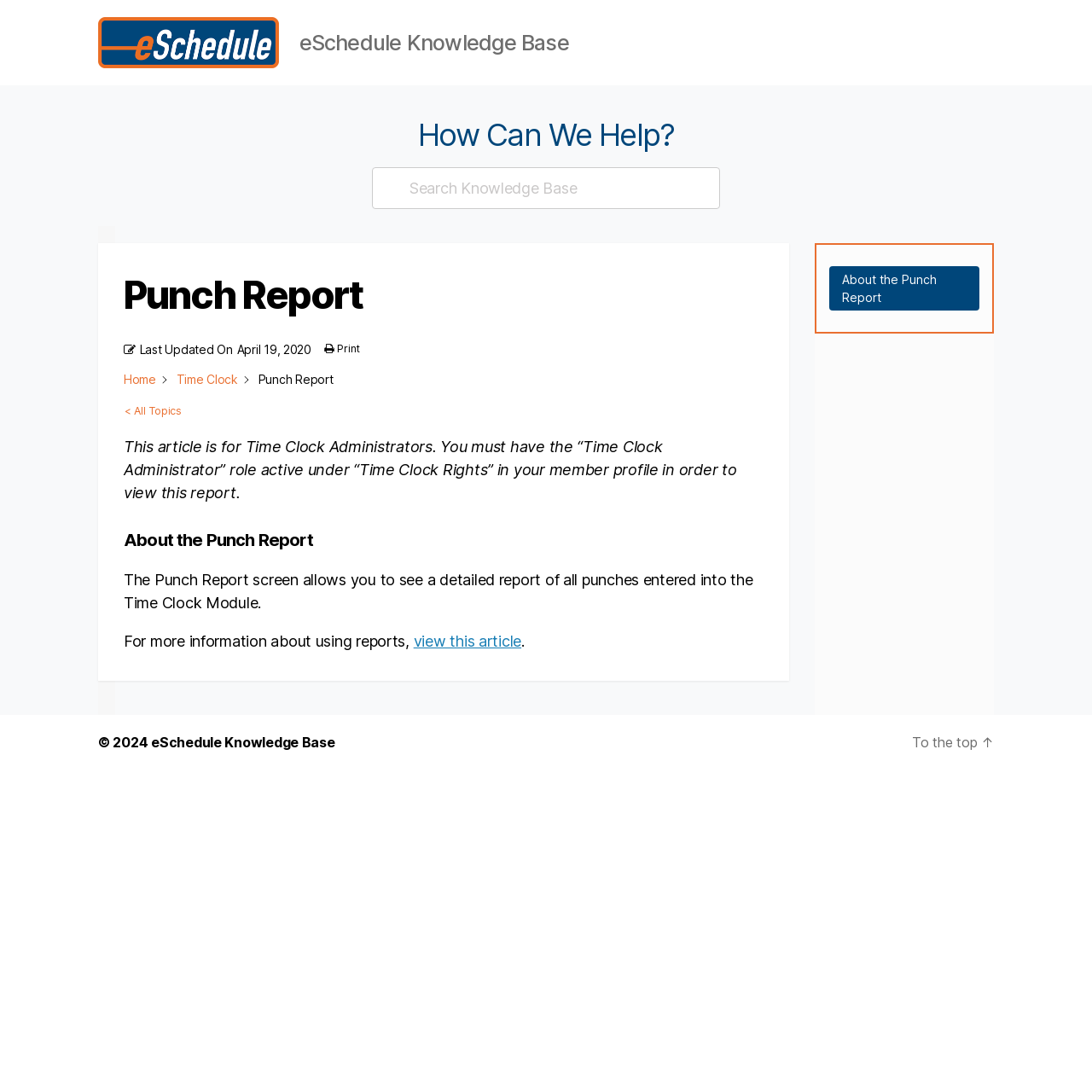Please determine the bounding box coordinates of the section I need to click to accomplish this instruction: "Scroll down to About the Punch Report".

[0.759, 0.244, 0.897, 0.284]